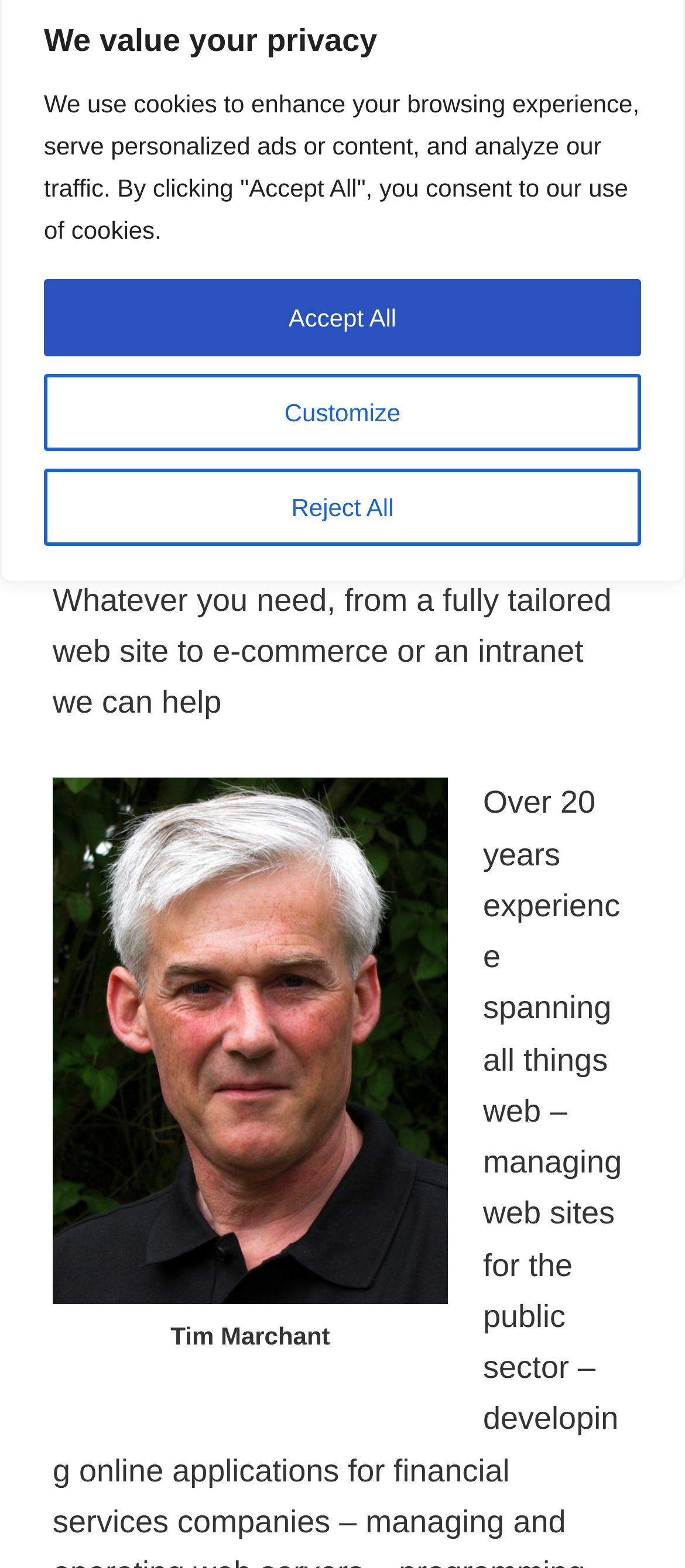Locate the UI element described by Reject All in the provided webpage screenshot. Return the bounding box coordinates in the format (top-left x, top-left y, bottom-right x, bottom-right y), ensuring all values are between 0 and 1.

[0.064, 0.299, 0.936, 0.348]